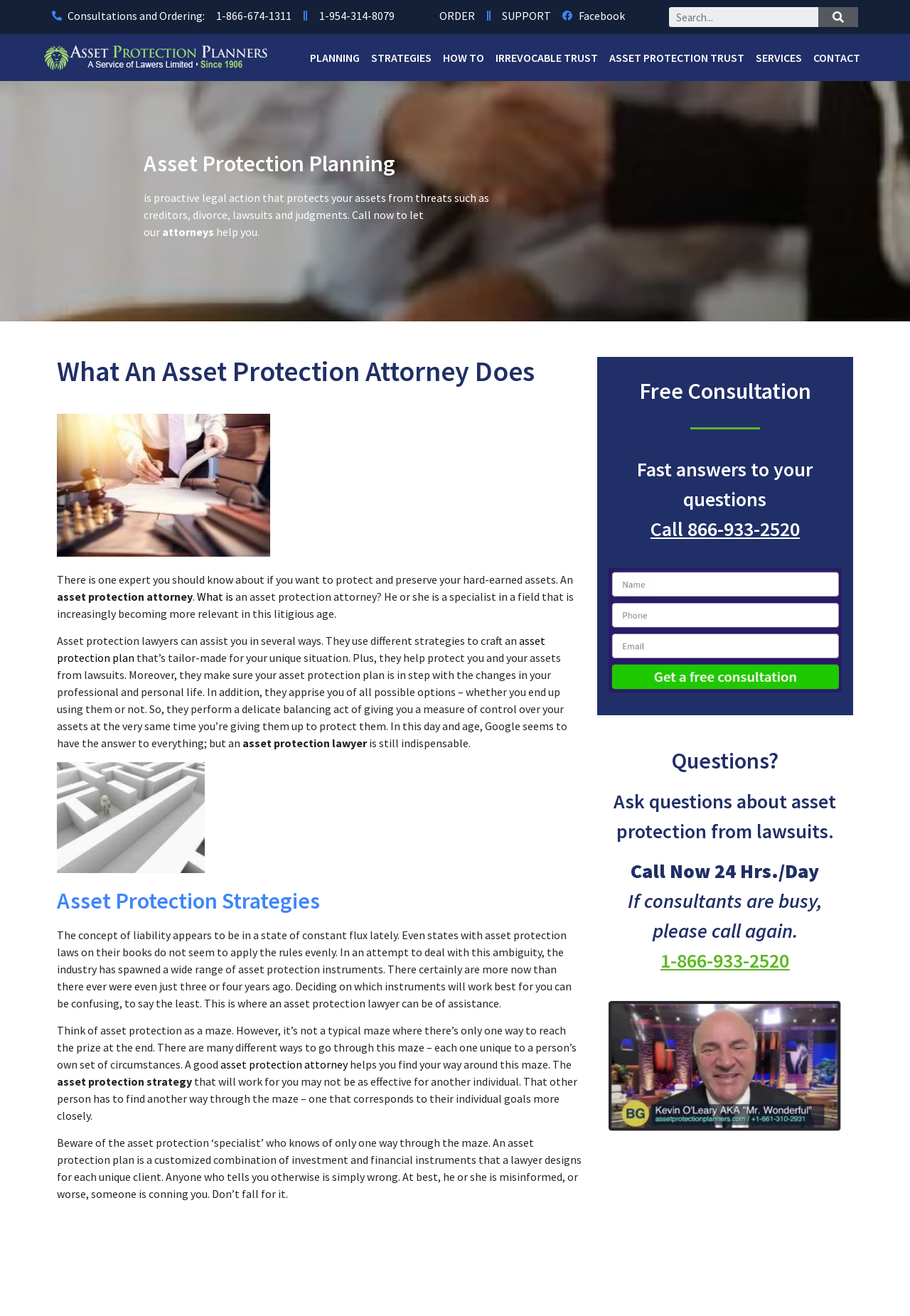Describe the webpage in detail, including text, images, and layout.

This webpage is about asset protection attorneys and their role in helping individuals protect their wealth from judgments and creditors. At the top of the page, there is a header section with a title "What Does An Asset Protection Attorney Do?" and a navigation menu with links to "ORDER", "SUPPORT", and social media platforms like Facebook. Below the header, there is a search bar with a search button.

The main content of the page is divided into several sections. The first section has a heading "Asset Protection Planning" and explains what asset protection is and how it can help individuals protect their assets from threats like creditors, divorce, lawsuits, and judgments. There is an image of an asset protection attorney on the left side of this section.

The next section has a heading "What An Asset Protection Attorney Does" and describes the role of an asset protection attorney in crafting tailor-made plans to protect individuals' assets. There is an image of a maze in this section, which represents the complexity of asset protection.

The following section has a heading "Asset Protection Strategies" and discusses the various instruments used in asset protection, such as liability laws and asset protection instruments. It emphasizes the importance of finding the right asset protection strategy for each individual's unique situation.

Further down the page, there is a section with a heading "Free Consultation" that offers a free consultation with an asset protection attorney. This section has a link to a consultation form and a phone number to call for a consultation.

Finally, there is a section with a heading "Questions?" that encourages visitors to ask questions about asset protection from lawsuits. This section has a phone number to call and a link to a consultation form.

Throughout the page, there are several links to other pages on the website, including "PLANNING", "STRATEGIES", "HOW TO", "IRREVOCABLE TRUST", "ASSET PROTECTION TRUST", "SERVICES", and "CONTACT".